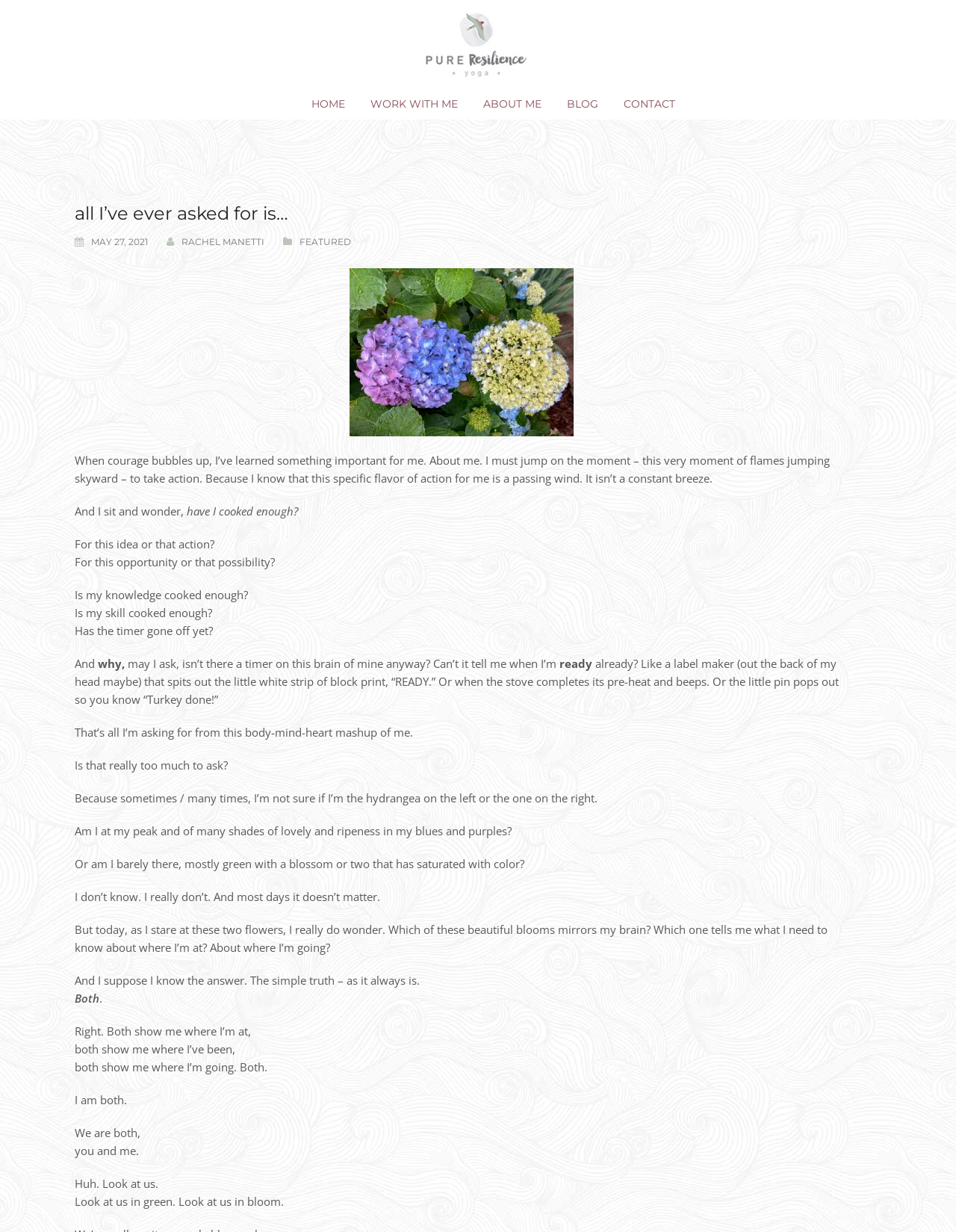What is the author comparing themselves to?
Refer to the image and give a detailed answer to the question.

The author is comparing themselves to hydrangea flowers, as evident from the text 'Because sometimes / many times, I’m not sure if I’m the hydrangea on the left or the one on the right.' which suggests that the author is using the flowers as a metaphor to describe their own growth and development.